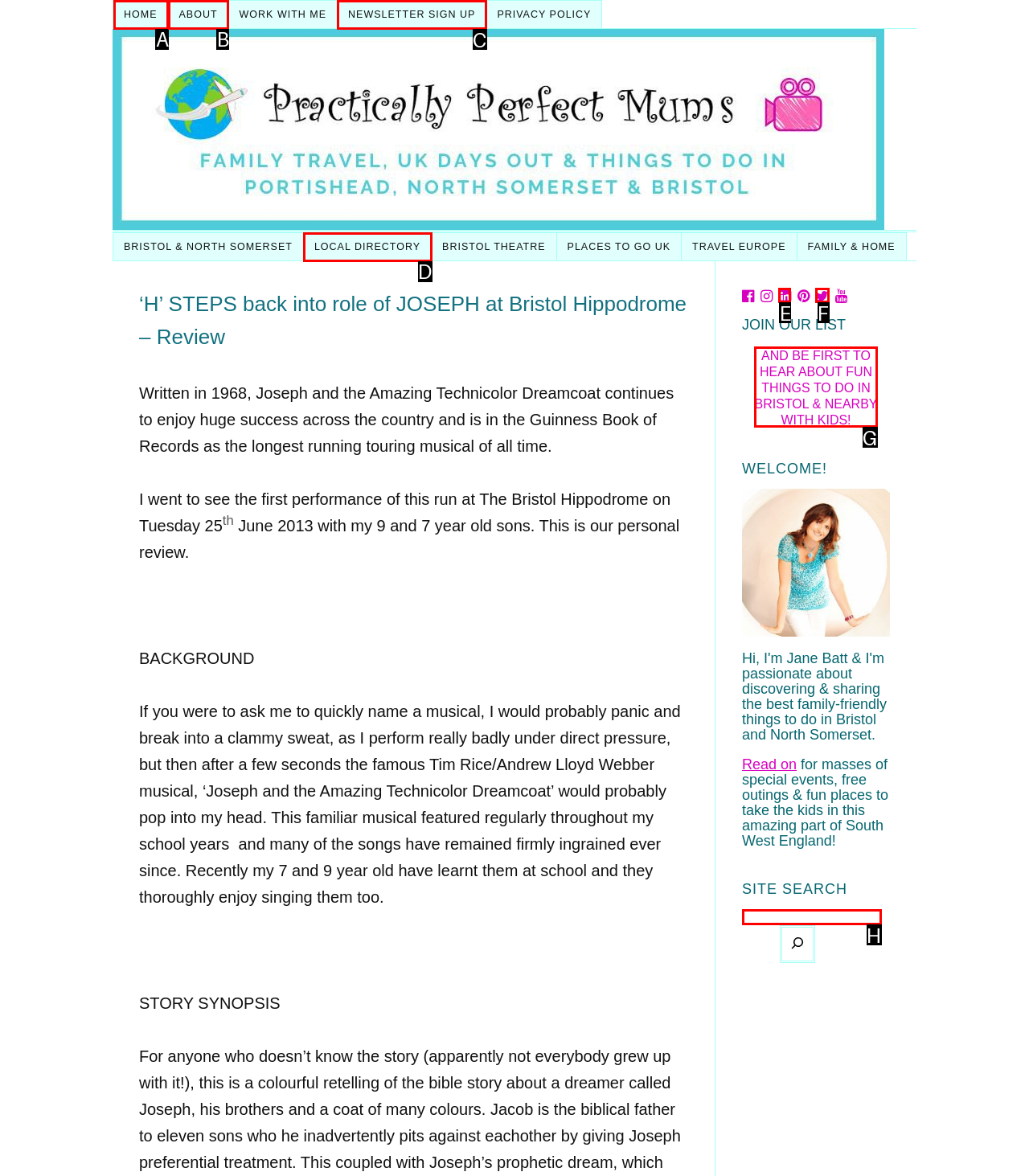Pick the HTML element that should be clicked to execute the task: Sign up for the newsletter
Respond with the letter corresponding to the correct choice.

C